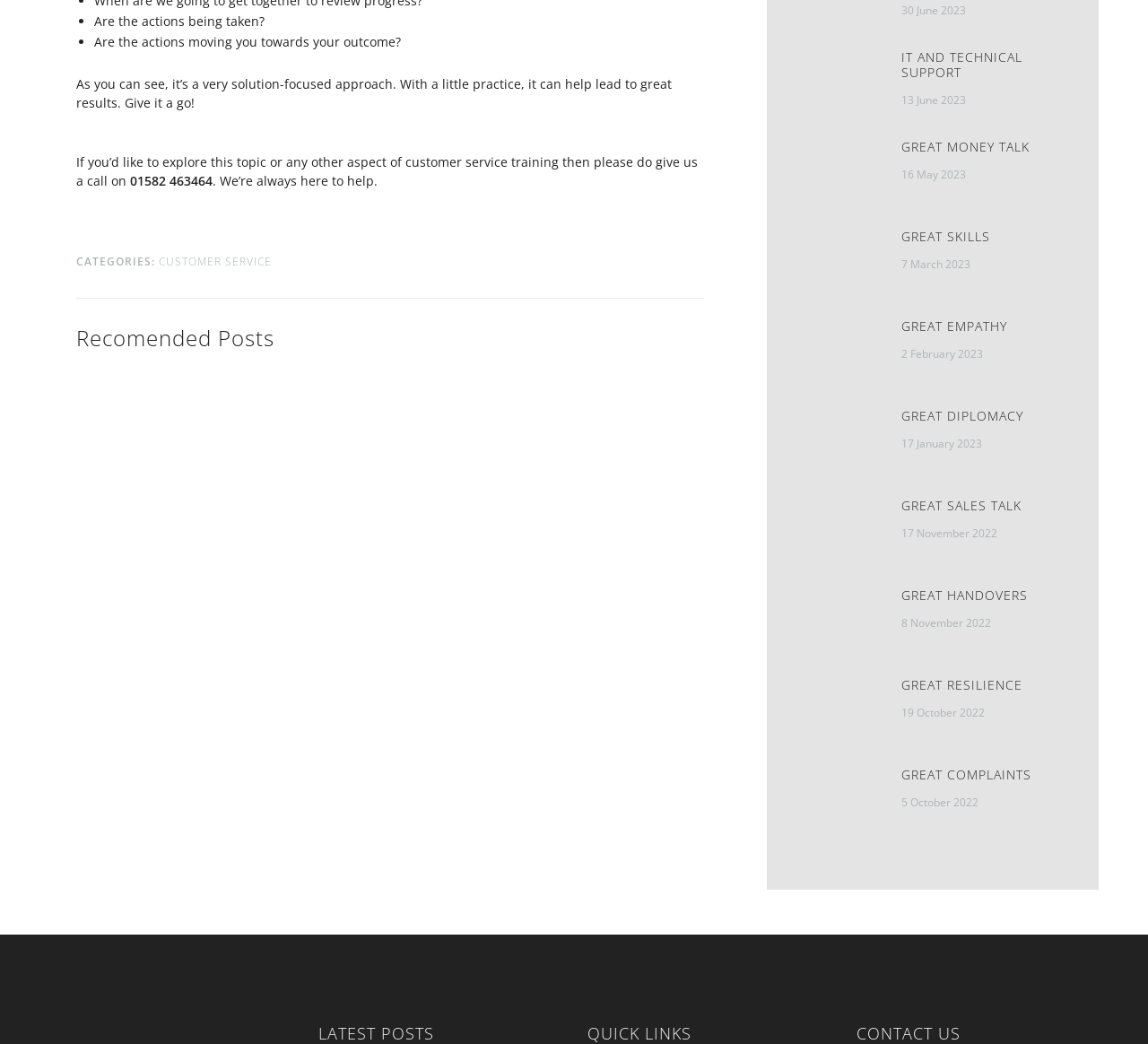Answer succinctly with a single word or phrase:
What is the category of the recommended posts?

CUSTOMER SERVICE